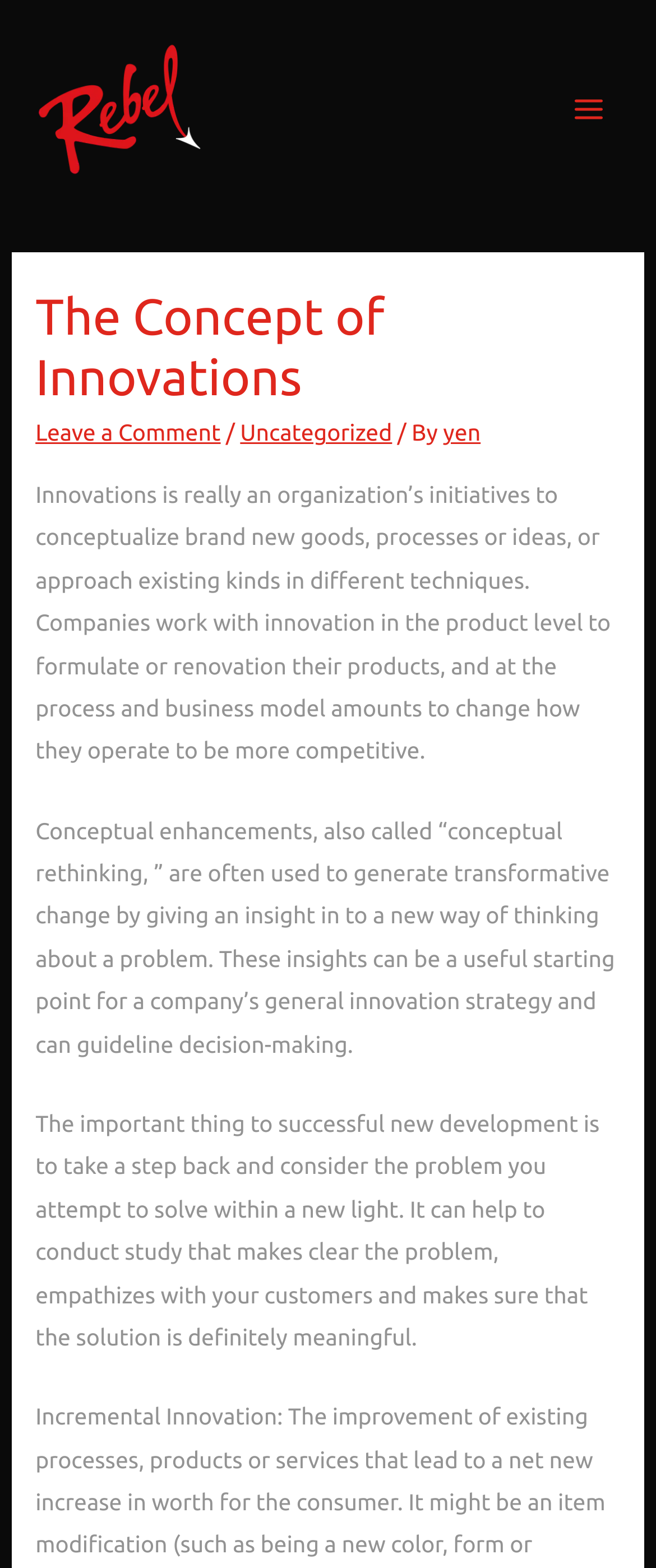What is the purpose of conducting research in innovation?
Examine the image and give a concise answer in one word or a short phrase.

To clarify the problem and empathize with customers